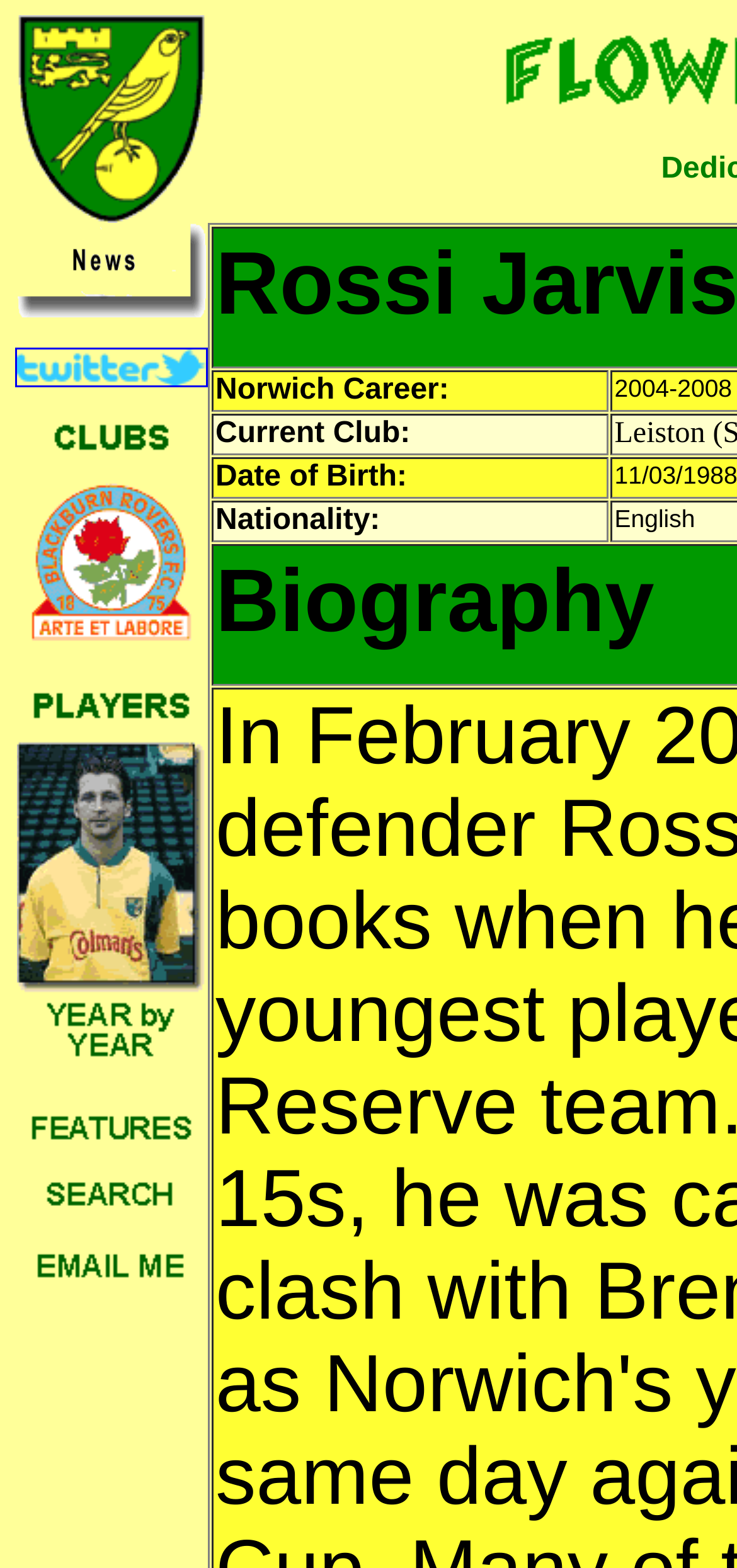Identify the bounding box coordinates of the section that should be clicked to achieve the task described: "Go to Flown From The Nest homepage".

[0.023, 0.128, 0.279, 0.146]